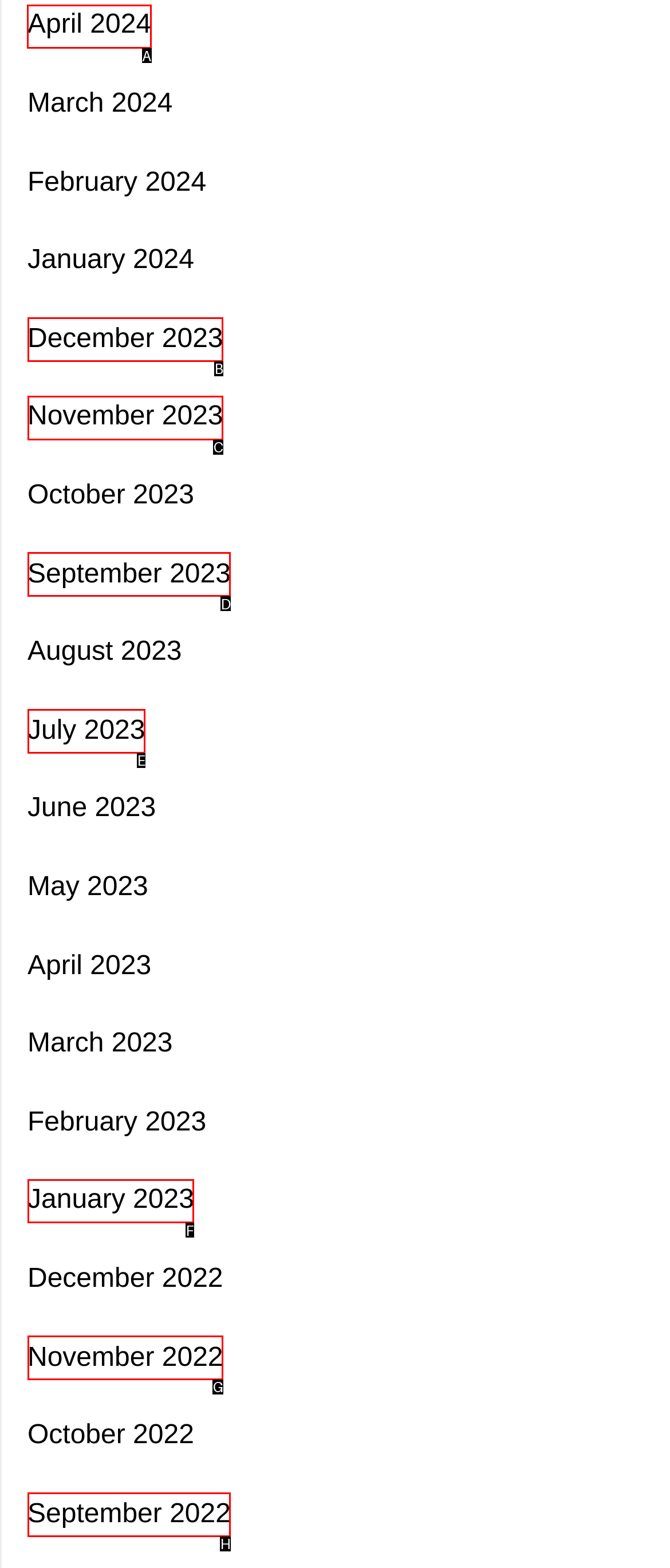Determine which HTML element to click to execute the following task: view April 2024 Answer with the letter of the selected option.

A